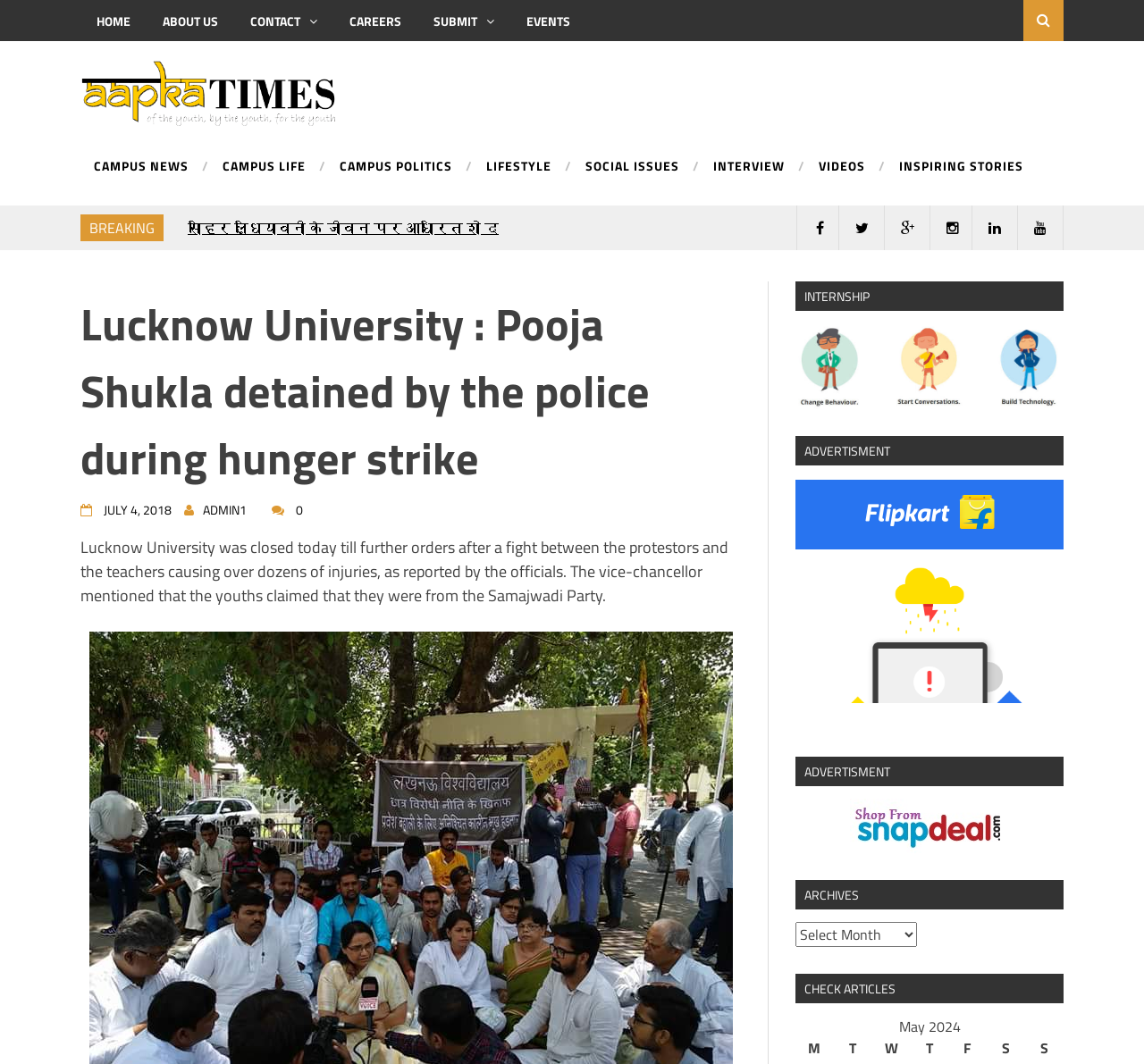What is the purpose of the link 'SUBMIT'
Examine the image and provide an in-depth answer to the question.

I inferred the purpose of the link by its name 'SUBMIT' and its position among other links like 'HOME', 'ABOUT US', and 'CONTACT', which suggests that it might be used to submit some kind of content or application.